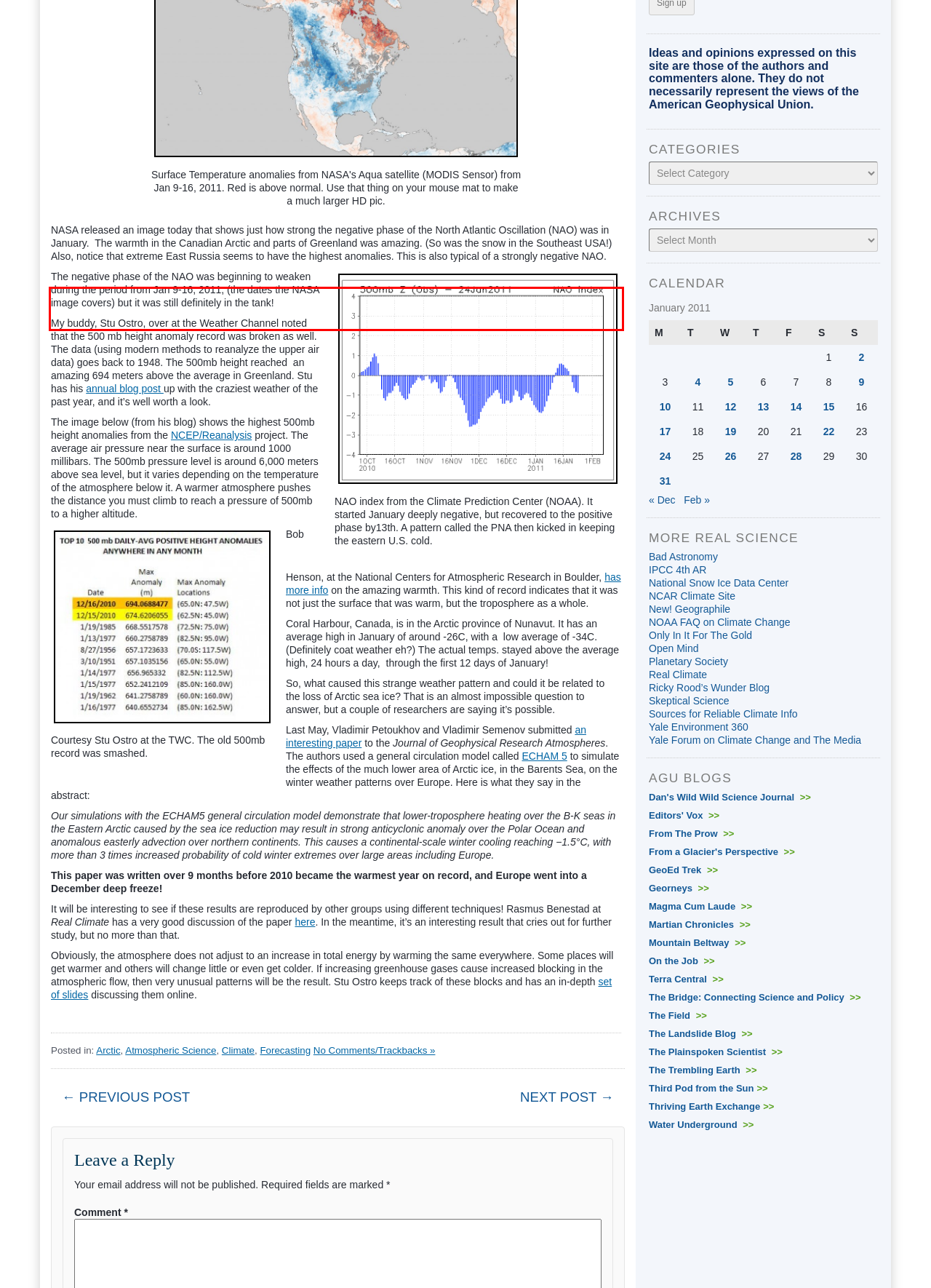Review the screenshot of the webpage and recognize the text inside the red rectangle bounding box. Provide the extracted text content.

NASA released an image today that shows just how strong the negative phase of the North Atlantic Oscillation (NAO) was in January. The warmth in the Canadian Arctic and parts of Greenland was amazing. (So was the snow in the Southeast USA!) Also, notice that extreme East Russia seems to have the highest anomalies. This is also typical of a strongly negative NAO.